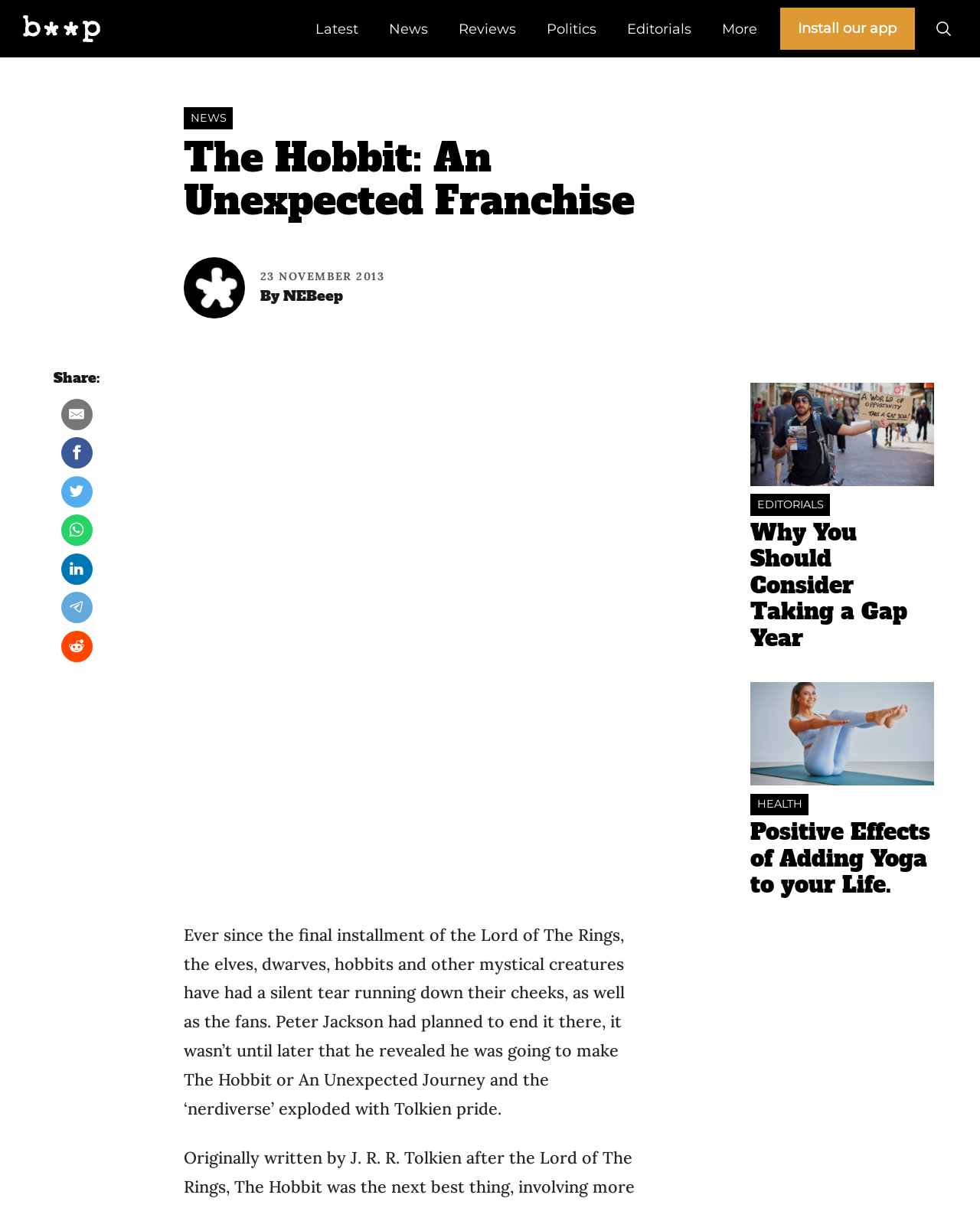What is the author of the article?
Provide a concise answer using a single word or phrase based on the image.

NEBeep